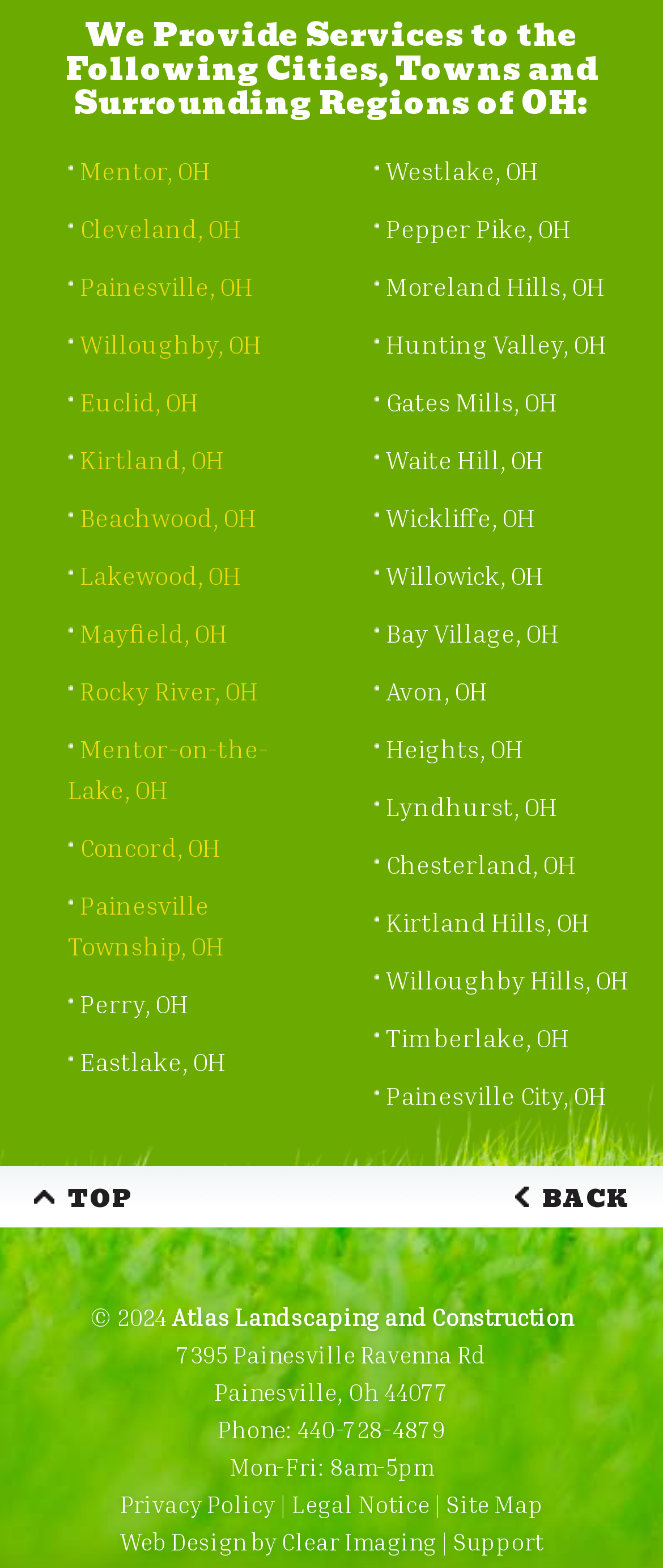Find the bounding box of the UI element described as follows: "PAA News".

None